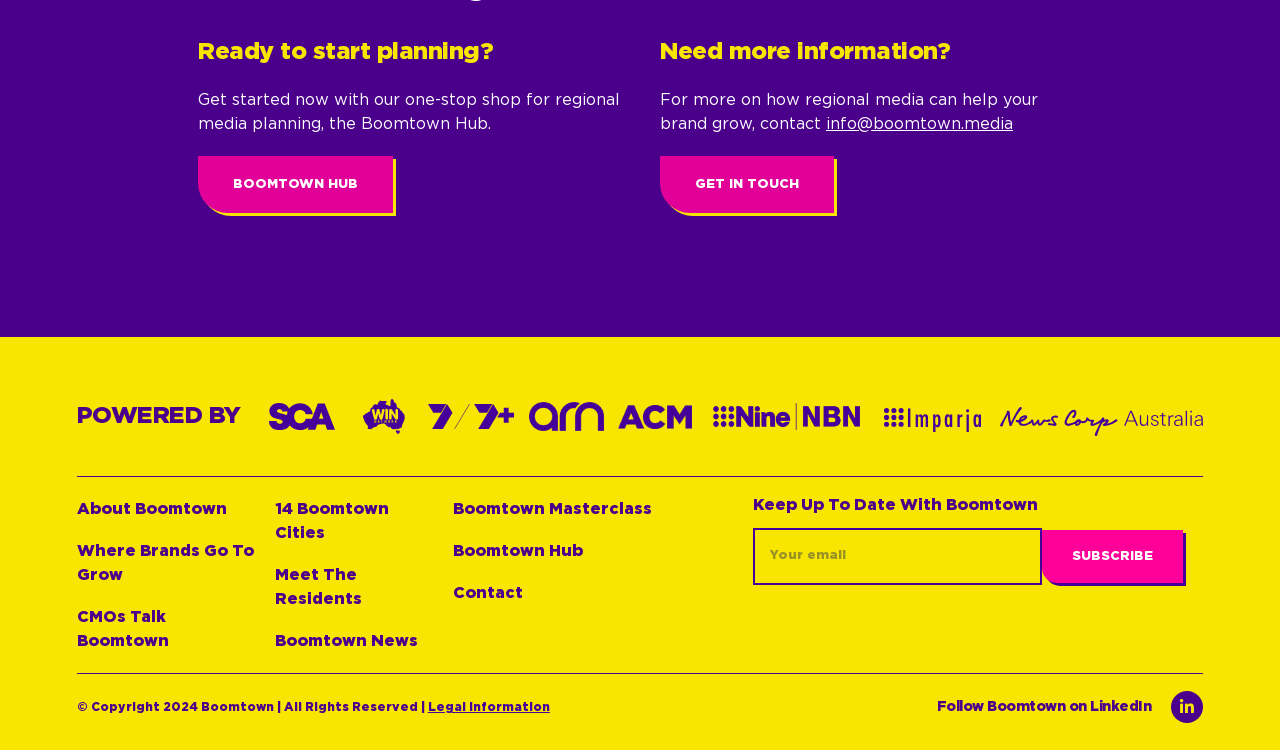Find the bounding box coordinates of the element to click in order to complete the given instruction: "Subscribe to the newsletter."

[0.814, 0.707, 0.925, 0.778]